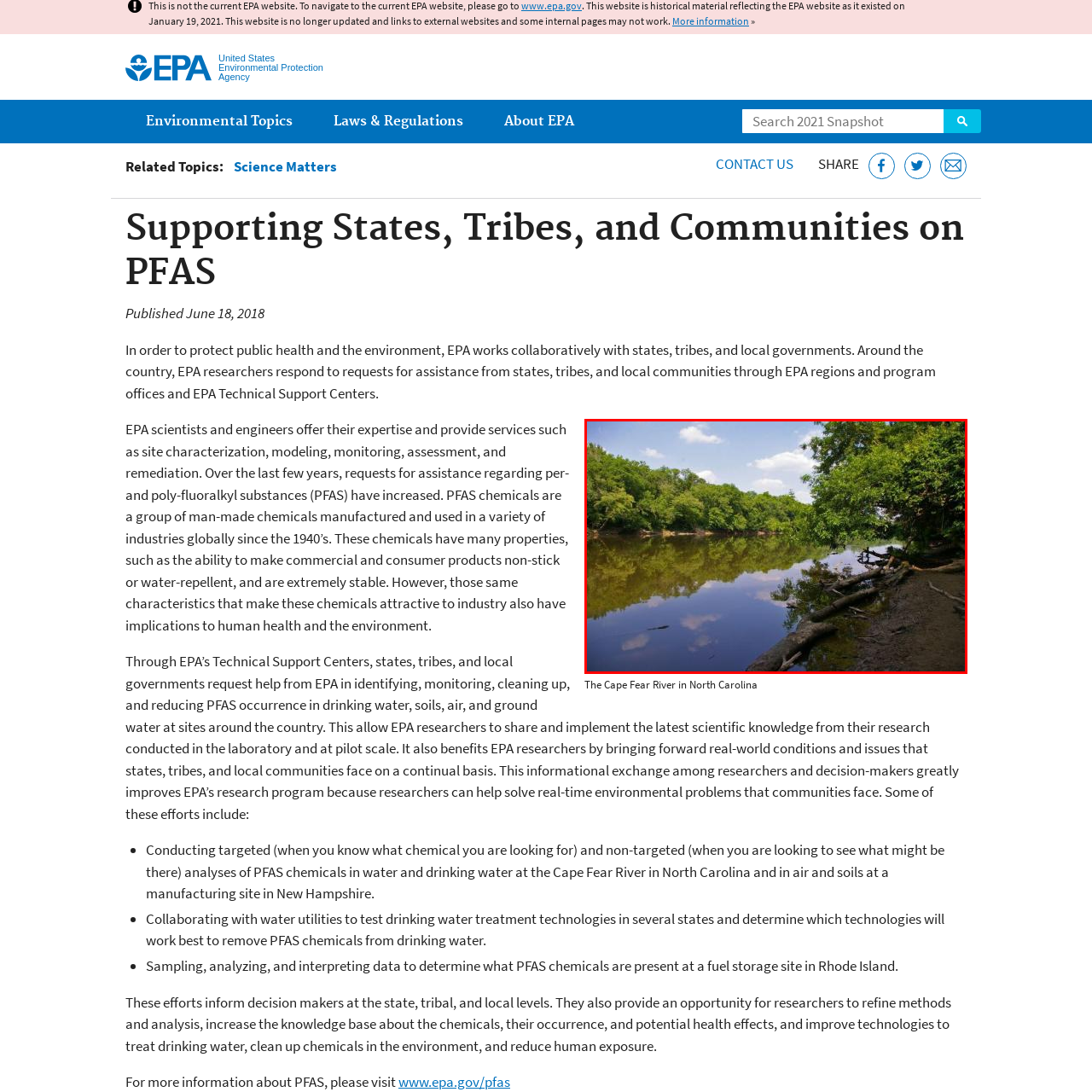What is the significance of the Cape Fear River in terms of environmental monitoring?  
Analyze the image surrounded by the red box and deliver a detailed answer based on the visual elements depicted in the image.

The answer can be obtained by analyzing the caption, which states that the Cape Fear River is significant as it has been a focus of environmental monitoring and analysis, particularly concerning per- and poly-fluoroalkyl substances (PFAS), as part of the U.S. Environmental Protection Agency's efforts to protect public health and the environment. This information is provided in the last sentence of the caption.